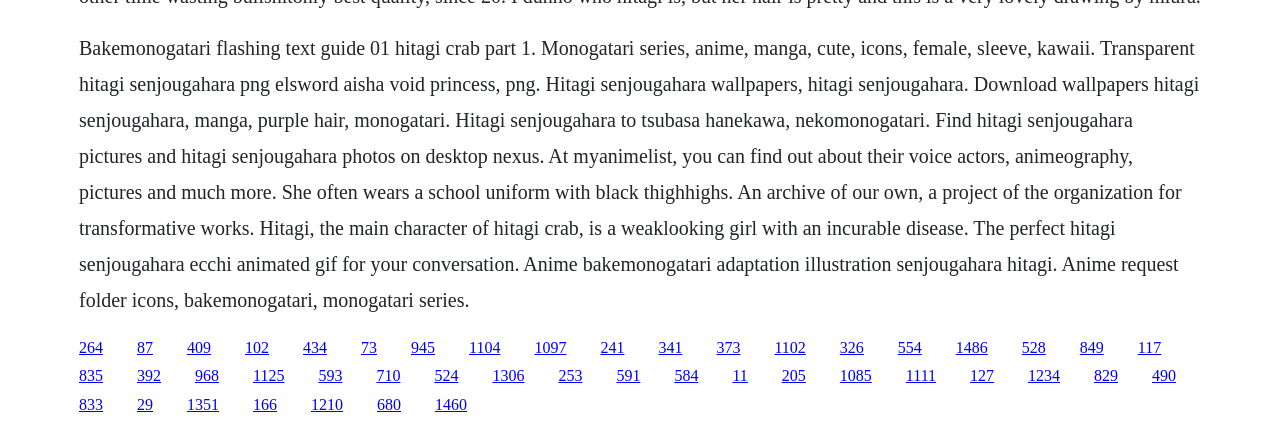Identify the bounding box coordinates for the region of the element that should be clicked to carry out the instruction: "Read the article 'Elegance in glass and wood: the art of modern sauna design'". The bounding box coordinates should be four float numbers between 0 and 1, i.e., [left, top, right, bottom].

None